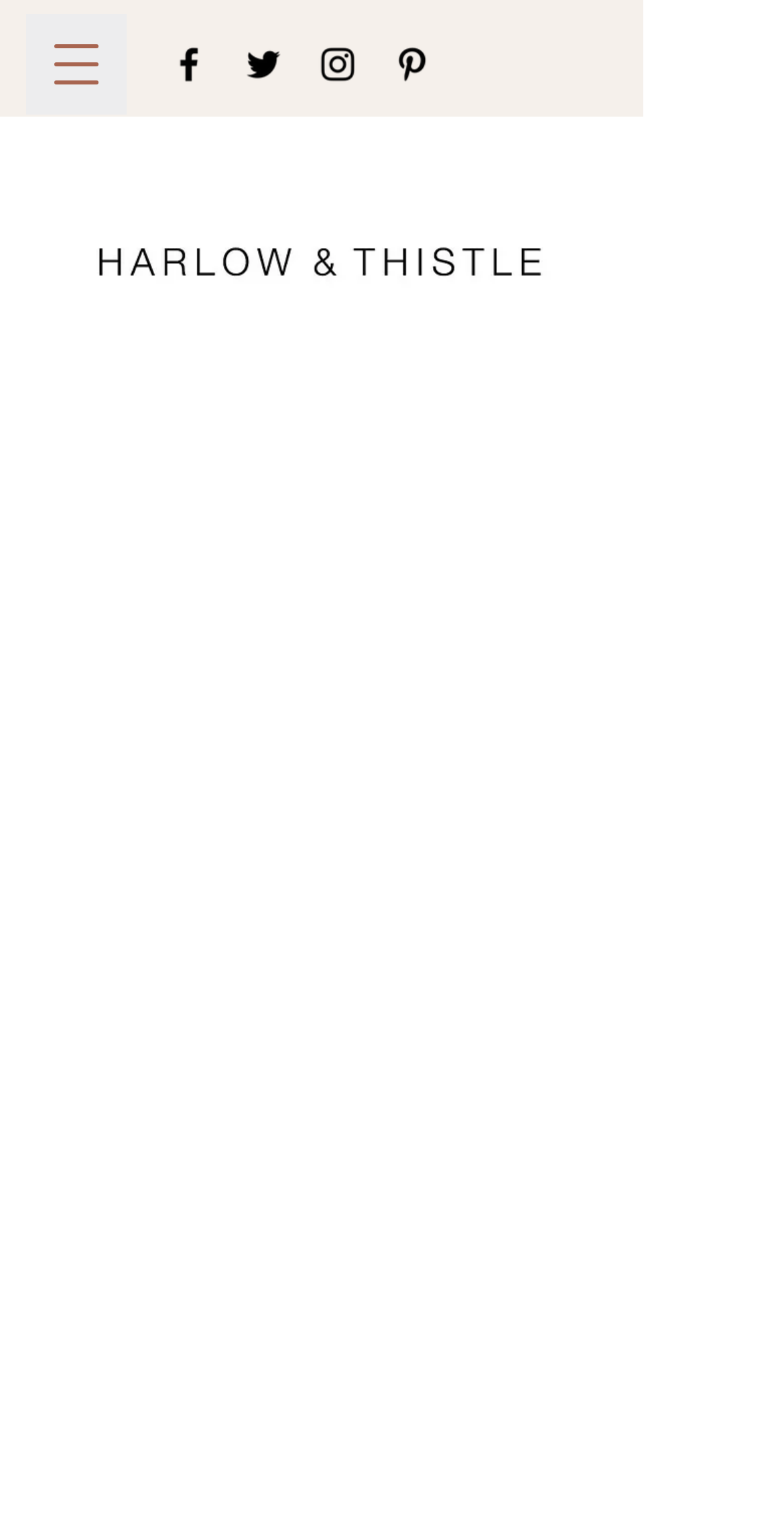Locate the bounding box coordinates of the element I should click to achieve the following instruction: "Visit Facebook page".

[0.213, 0.027, 0.269, 0.056]